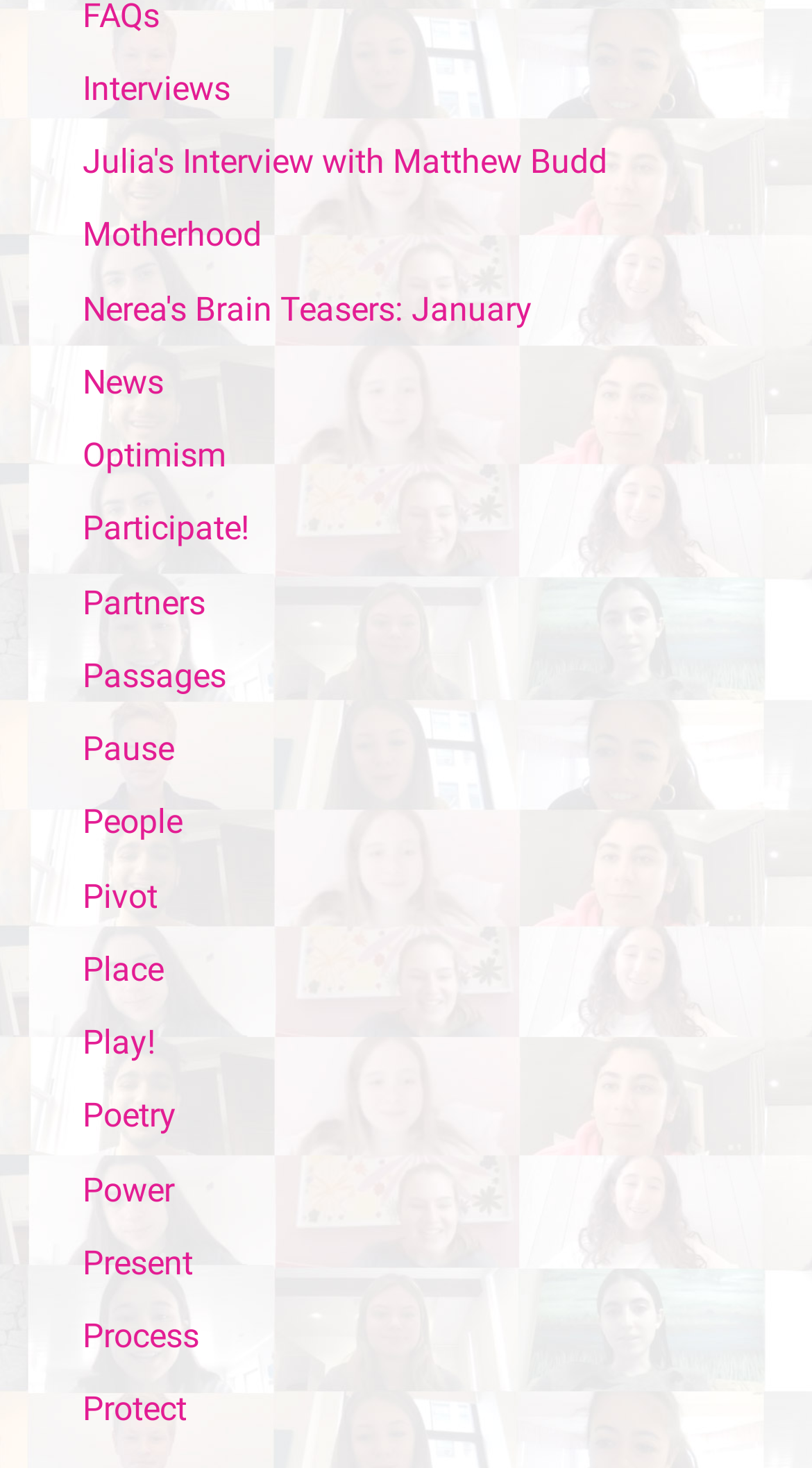Please determine the bounding box coordinates of the element to click on in order to accomplish the following task: "View Julia's interview with Matthew Budd". Ensure the coordinates are four float numbers ranging from 0 to 1, i.e., [left, top, right, bottom].

[0.101, 0.097, 0.747, 0.124]